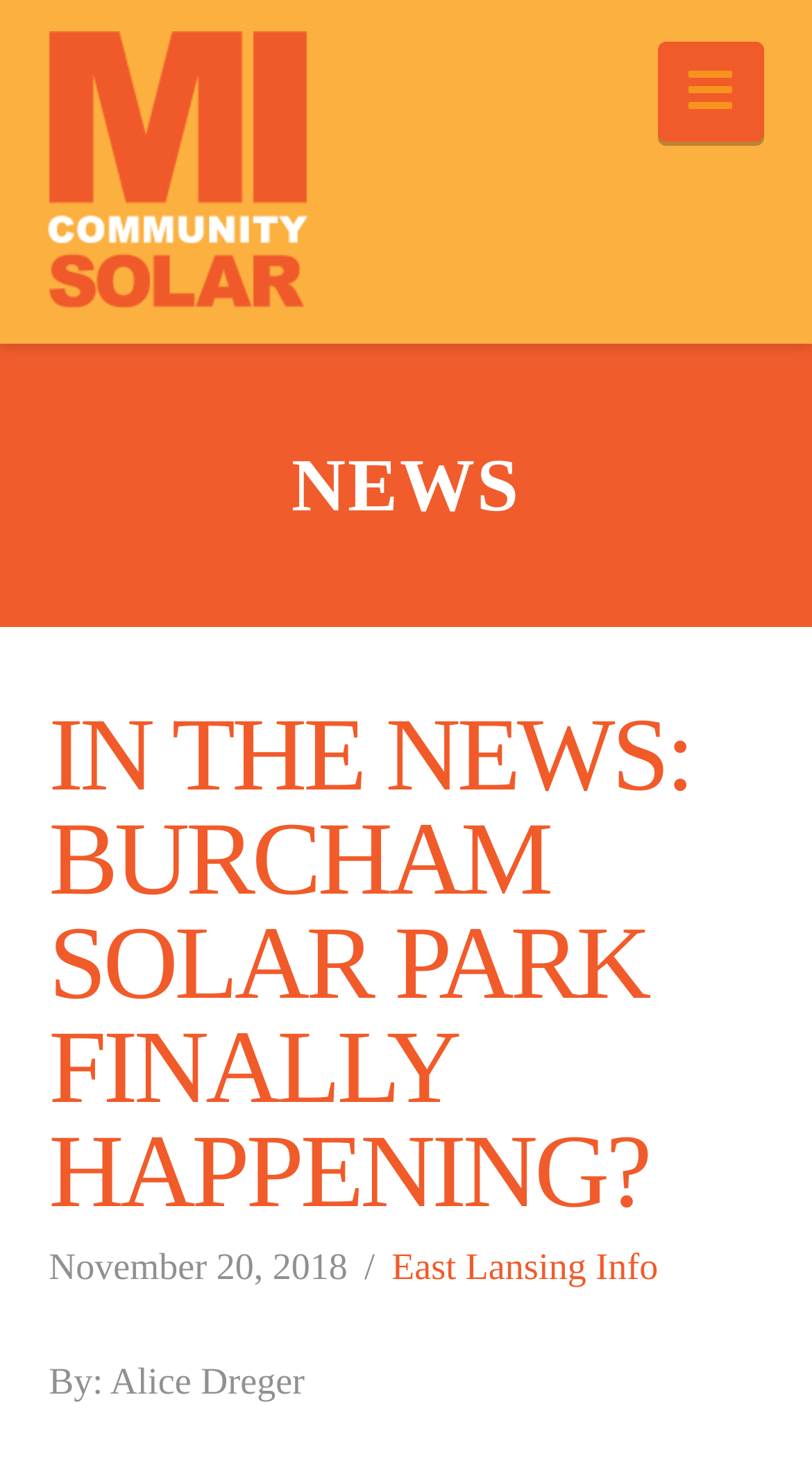What is the date of the news article?
Look at the image and respond with a single word or a short phrase.

November 20, 2018